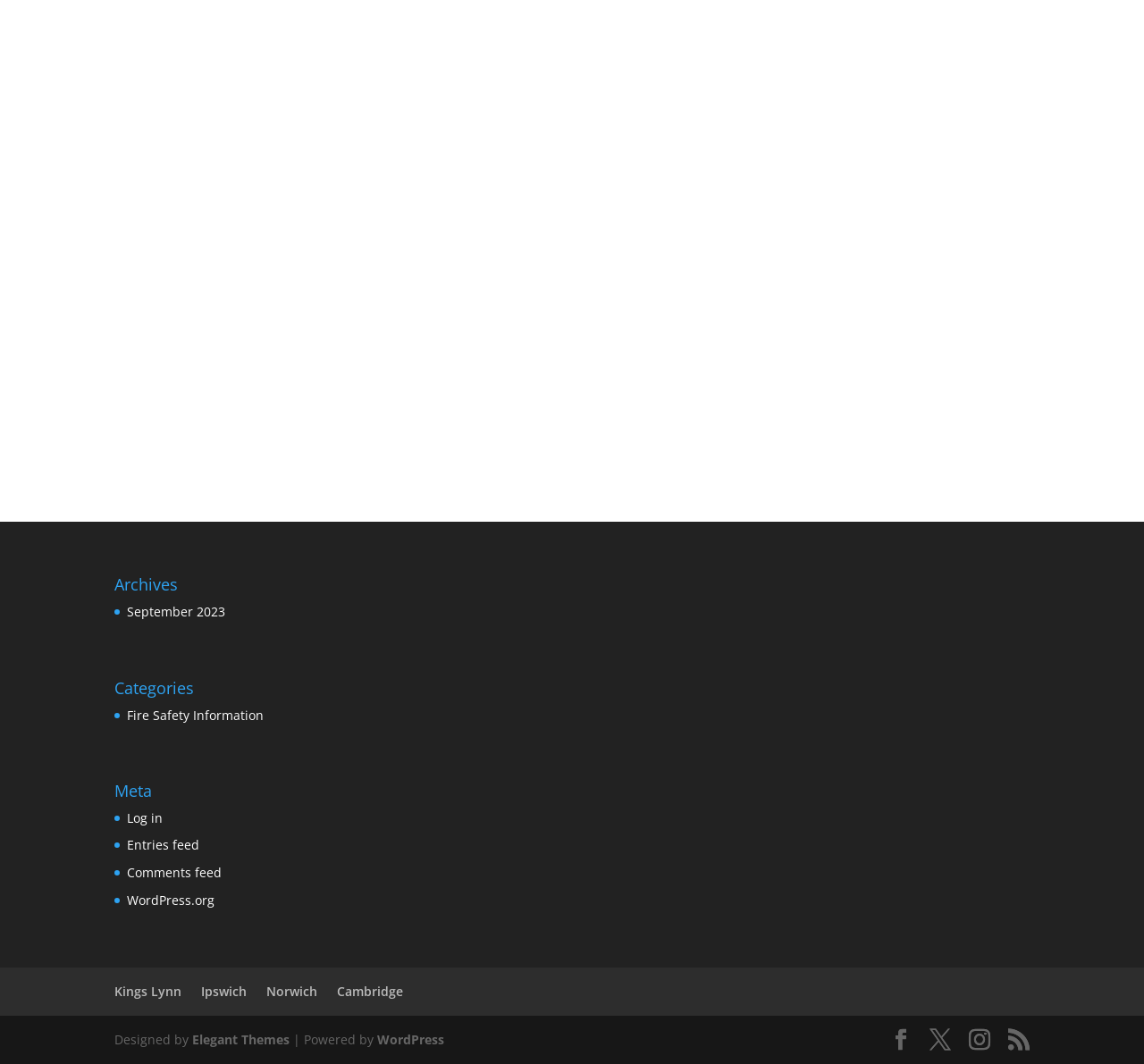Please provide a comprehensive answer to the question based on the screenshot: How many feed links are available?

There are three feed links available: Entries feed, Comments feed, and WordPress.org. These are all link elements located in the footer section of the webpage.